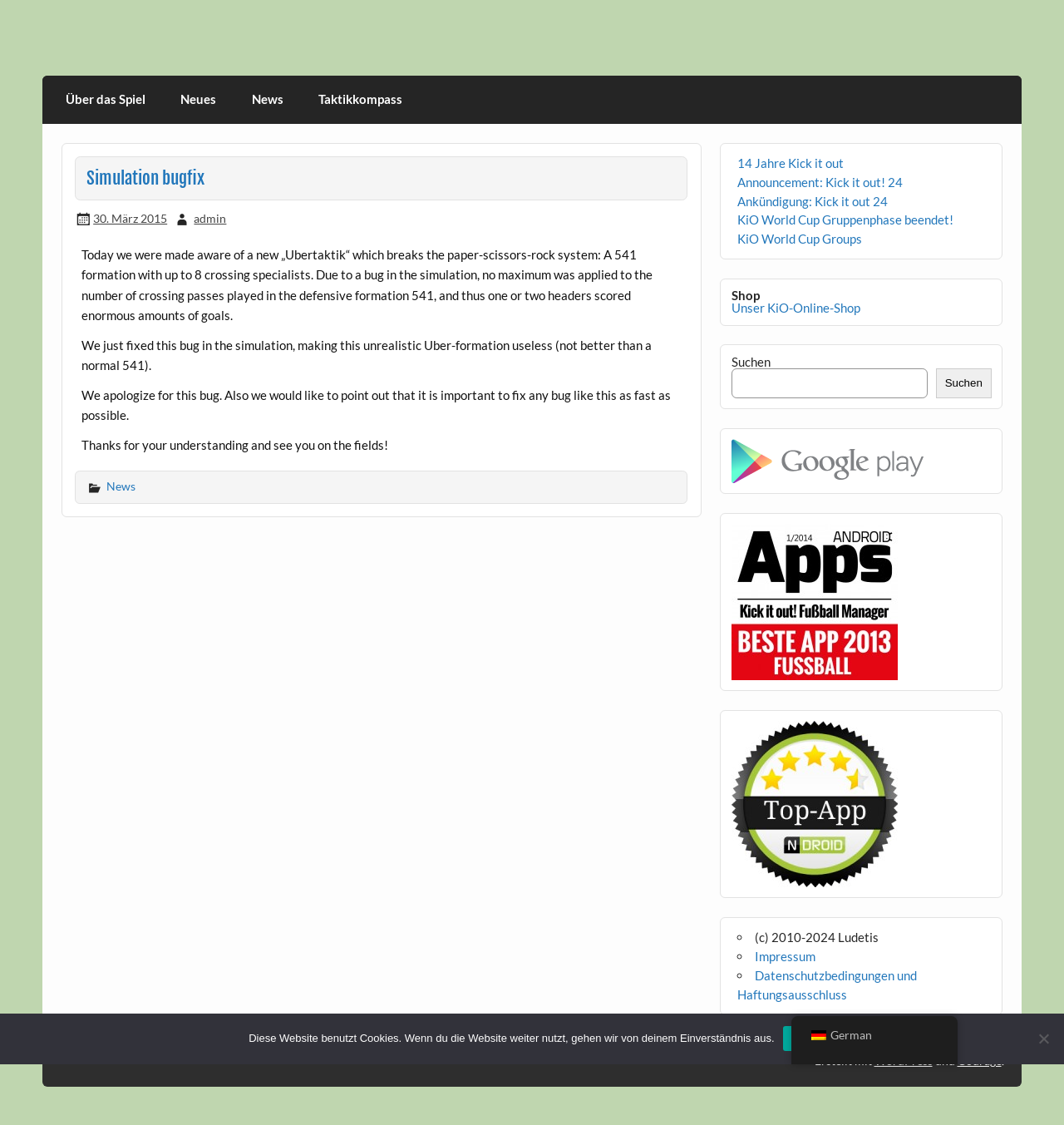Identify the bounding box of the UI component described as: "WordPress".

[0.821, 0.936, 0.876, 0.949]